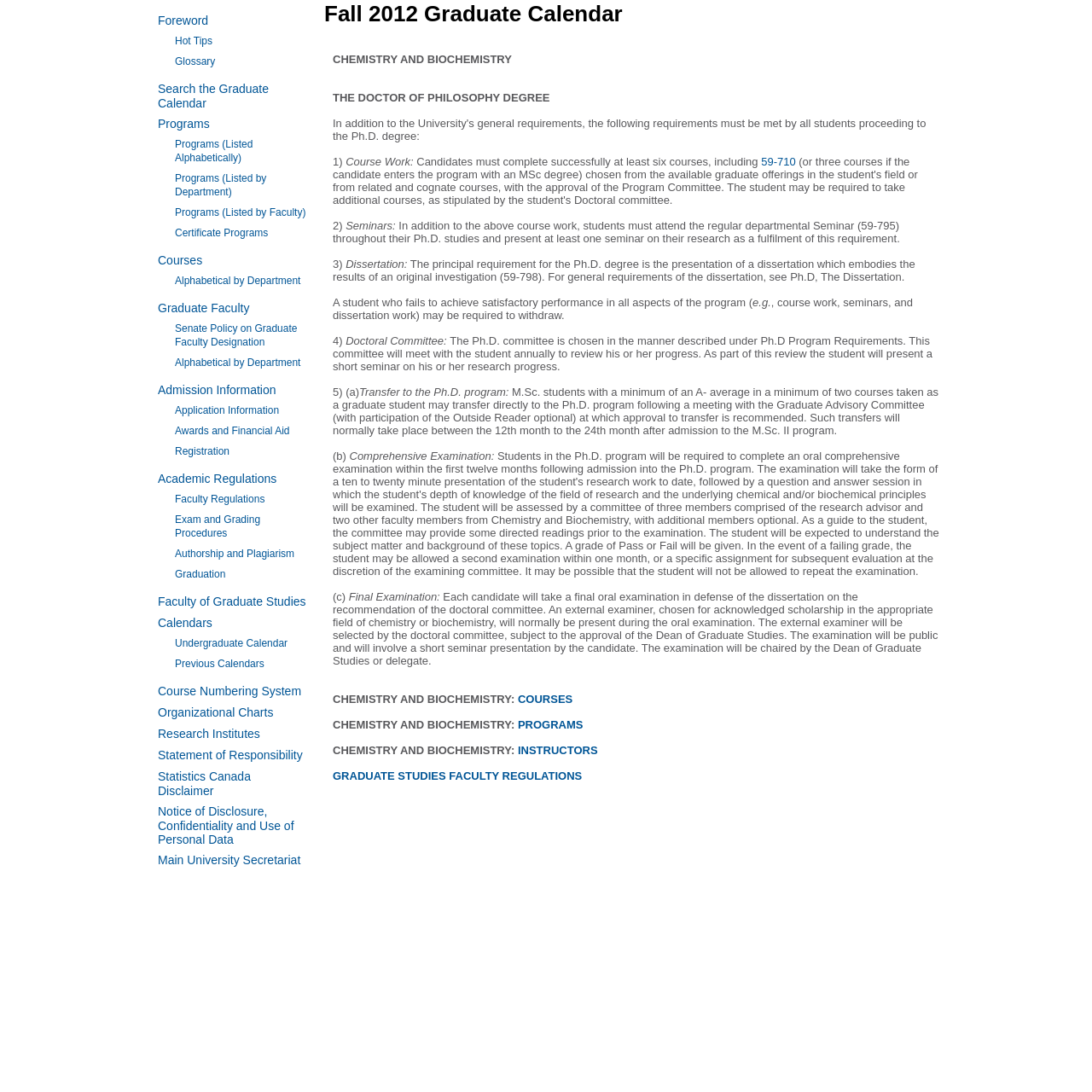Determine the bounding box coordinates of the region to click in order to accomplish the following instruction: "View the 'Programs' page". Provide the coordinates as four float numbers between 0 and 1, specifically [left, top, right, bottom].

[0.145, 0.107, 0.192, 0.12]